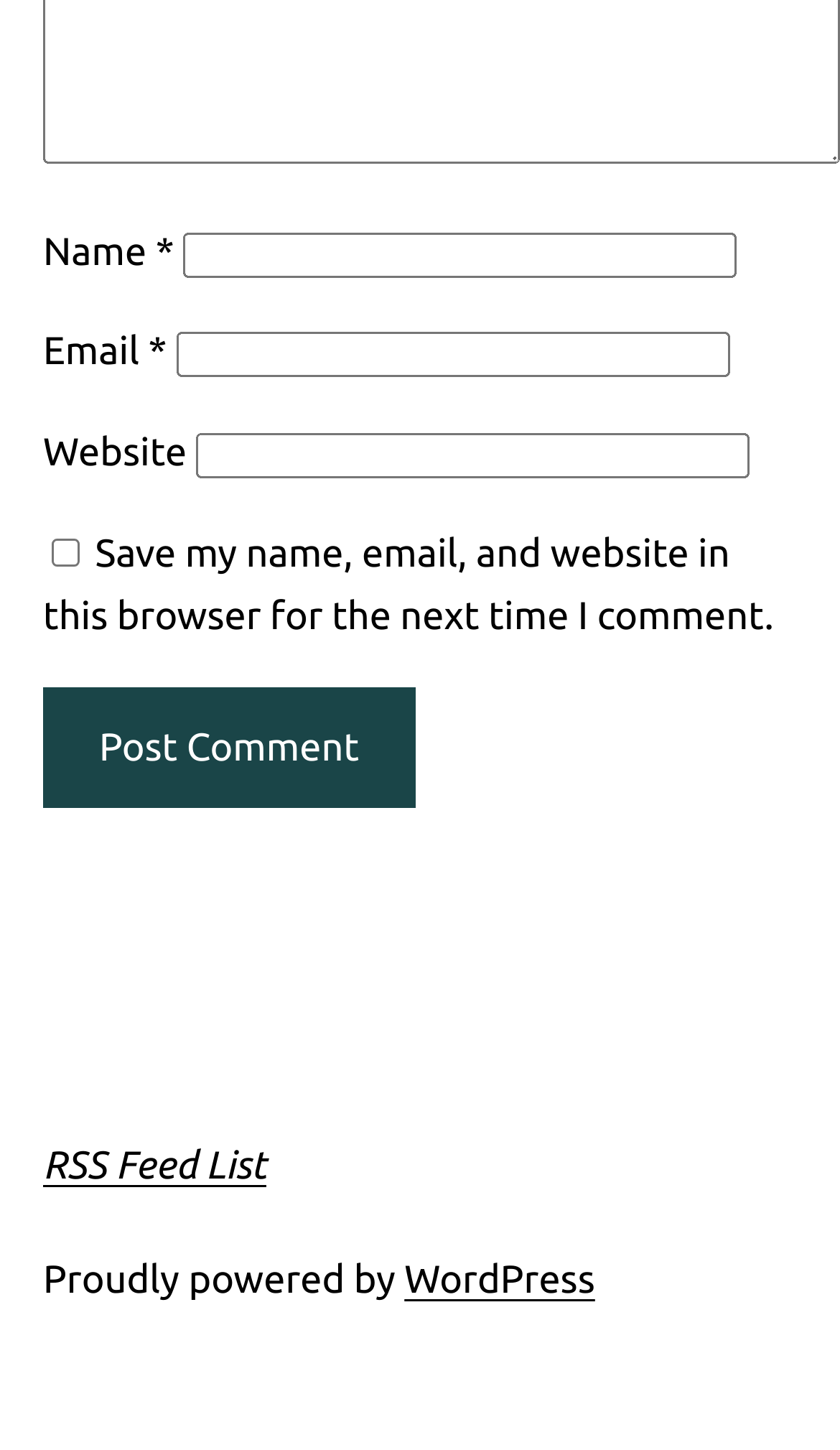Identify the bounding box for the described UI element: "WordPress".

[0.481, 0.868, 0.708, 0.898]